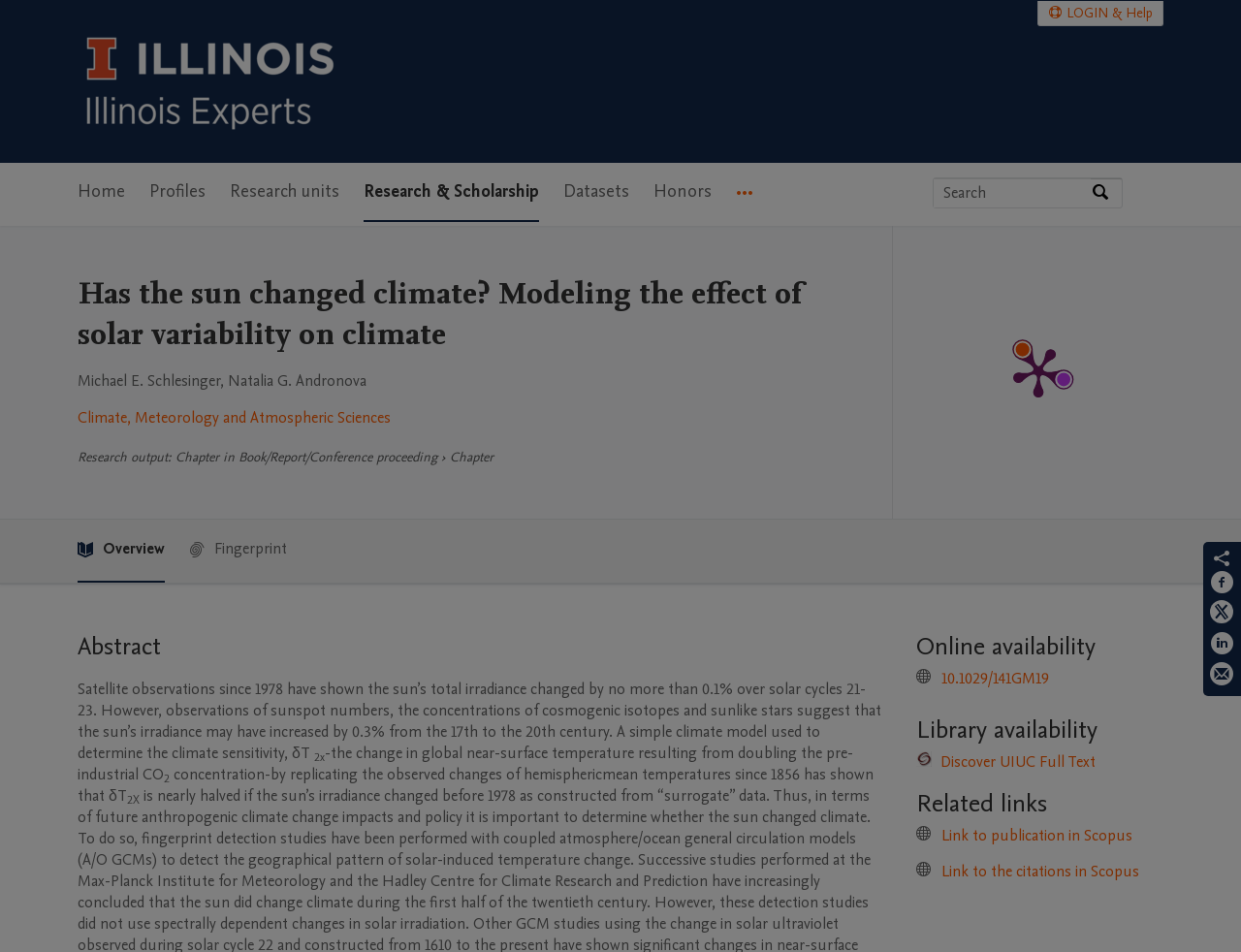Respond with a single word or phrase:
What is the change in global near-surface temperature?

δT2x